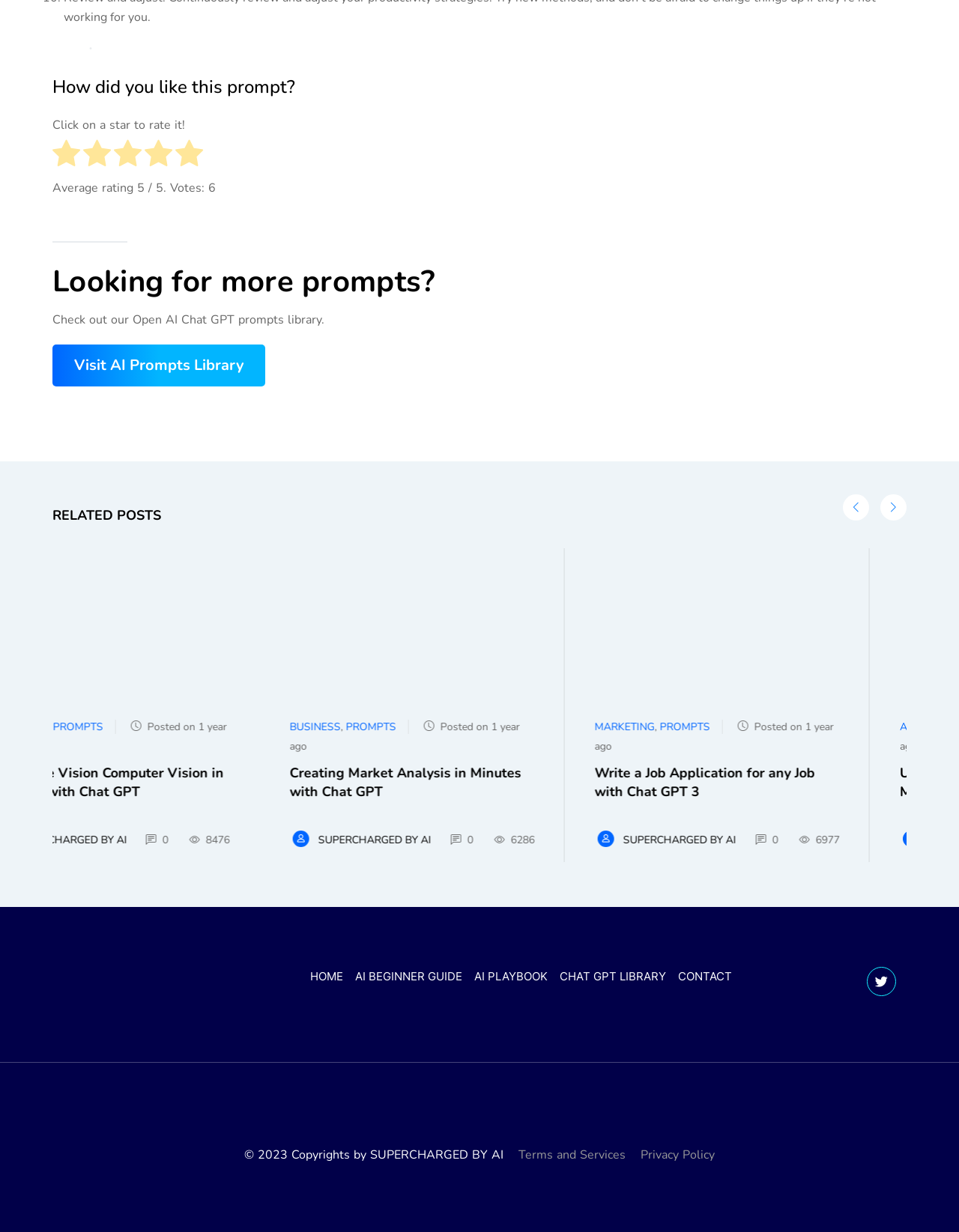Please analyze the image and provide a thorough answer to the question:
What is the copyright year of the webpage?

The webpage displays the text '© 2023 Copyrights by SUPERCHARGED BY AI' at the bottom, indicating that the copyright year of the webpage is 2023.